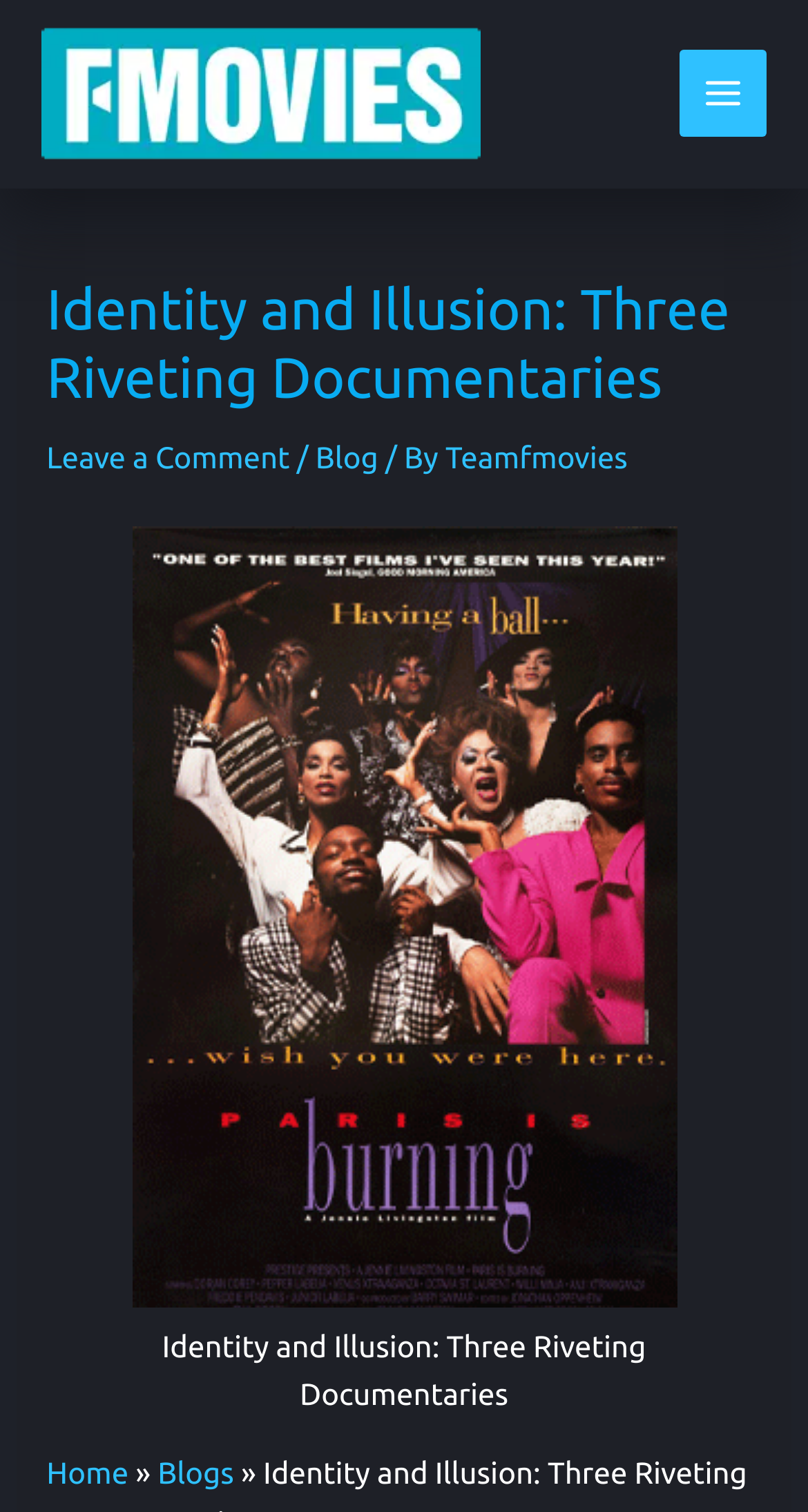How many links are in the main menu?
Based on the visual content, answer with a single word or a brief phrase.

3